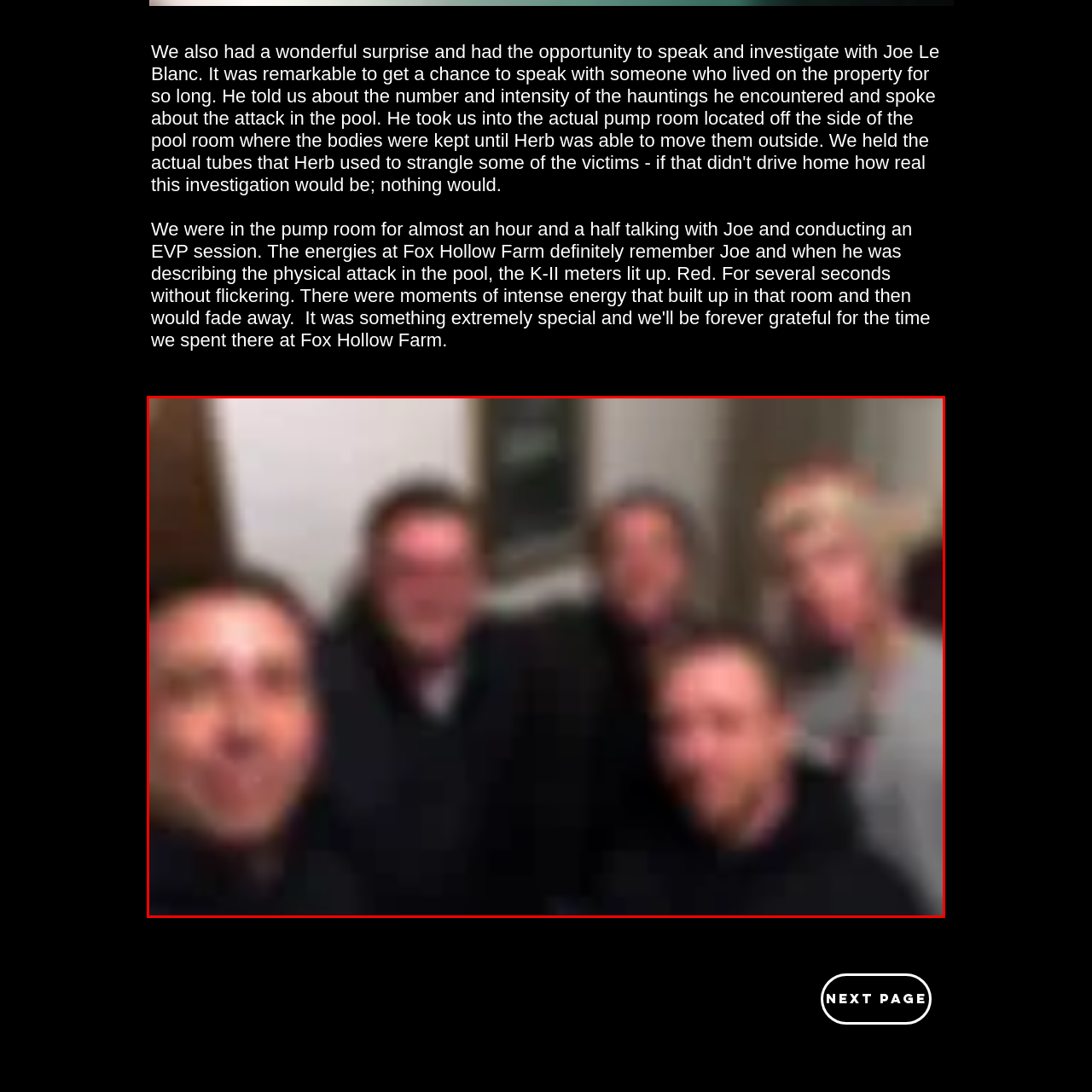Provide a thorough description of the scene depicted within the red bounding box.

The image features a group of five individuals posing closely together, capturing a candid moment likely during a social gathering. The setting appears to be indoors, possibly in a home or a cozy venue. The image is slightly blurred, giving it a warm, informal feel, as if it was taken with a smartphone in a lively atmosphere. The group is smiling and relaxed, suggesting a sense of camaraderie and enjoyment in each other's company. Overall, this snapshot encapsulates a moment of friendship and fond memories shared among the individuals.